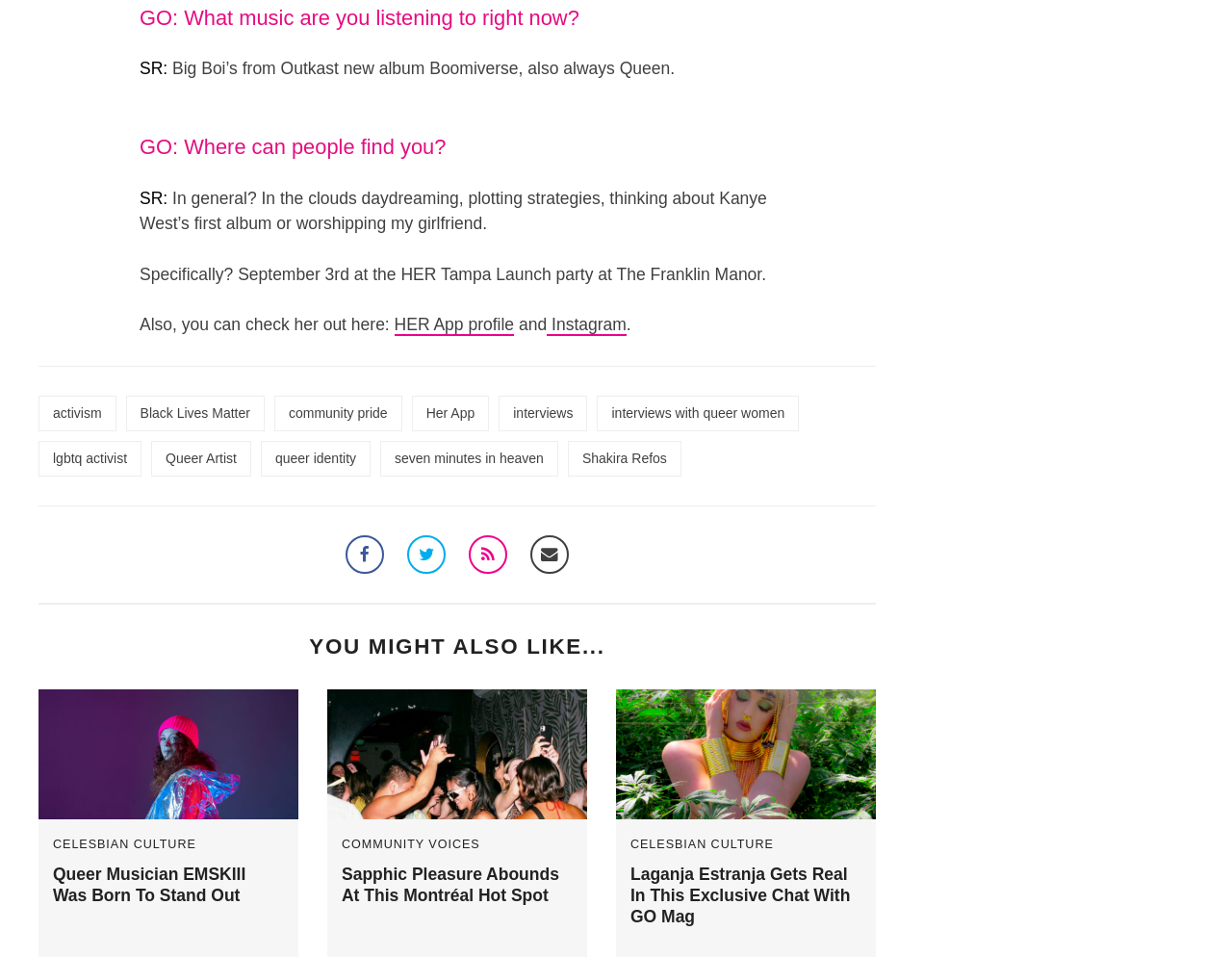Please determine the bounding box coordinates for the element that should be clicked to follow these instructions: "Read the interview with Big Boi from Outkast".

[0.14, 0.062, 0.548, 0.082]